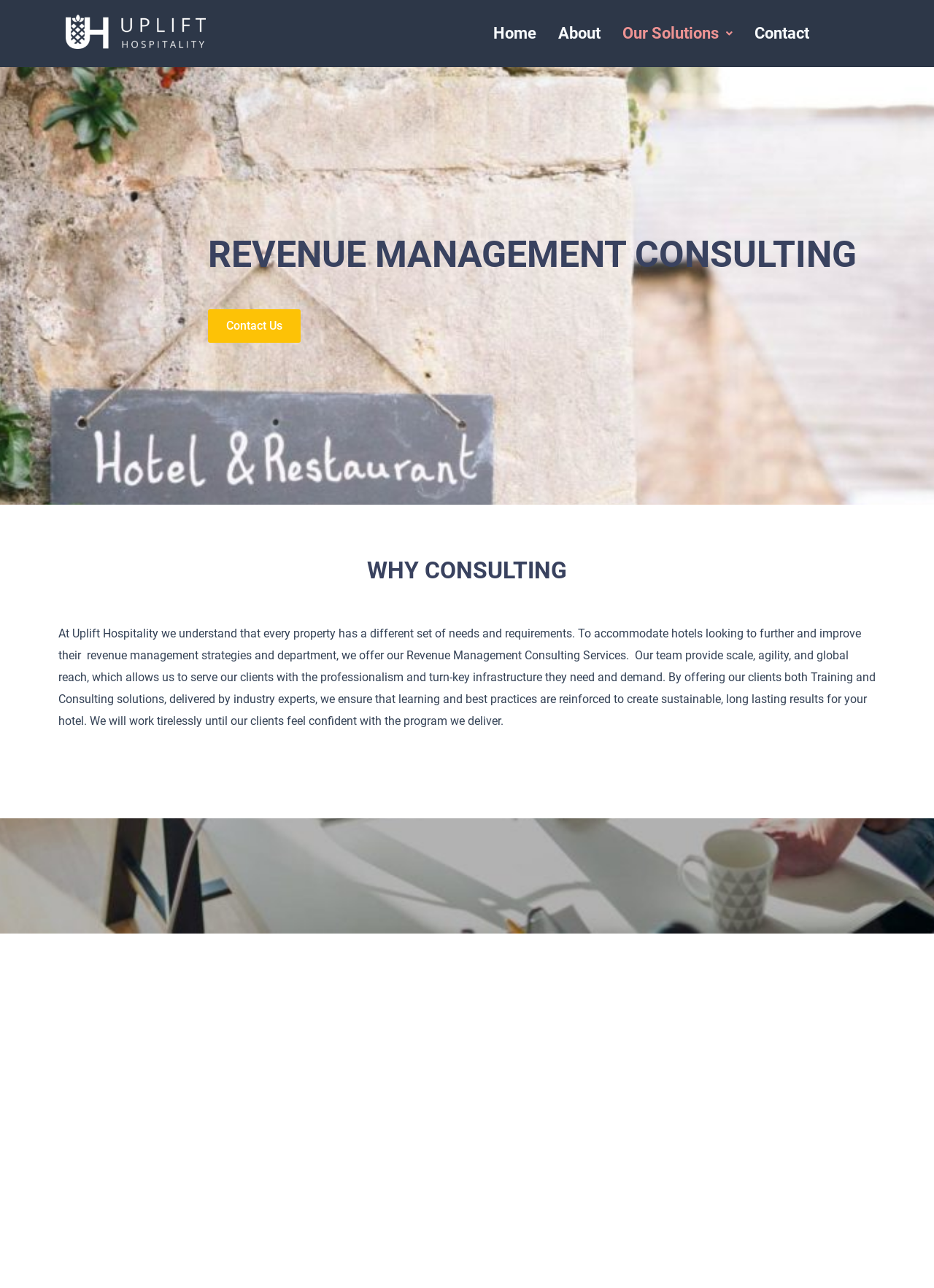What is the purpose of Uplift Hospitality's consulting services?
Based on the visual content, answer with a single word or a brief phrase.

Improve hotel revenue management